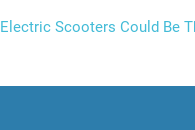Elaborate on all the features and components visible in the image.

The image features a headline titled "Electric Scooters Could Be Threatening Your Cybersecurity." This topic likely explores the potential vulnerabilities associated with electric scooters, particularly how their connectivity and technology may pose risks to user data and privacy. As electric scooters become increasingly popular, understanding their cybersecurity implications is essential for safe usage. The article likely delves into specific threats or security measures related to these devices, aiming to inform readers about the risks involved in their everyday use.